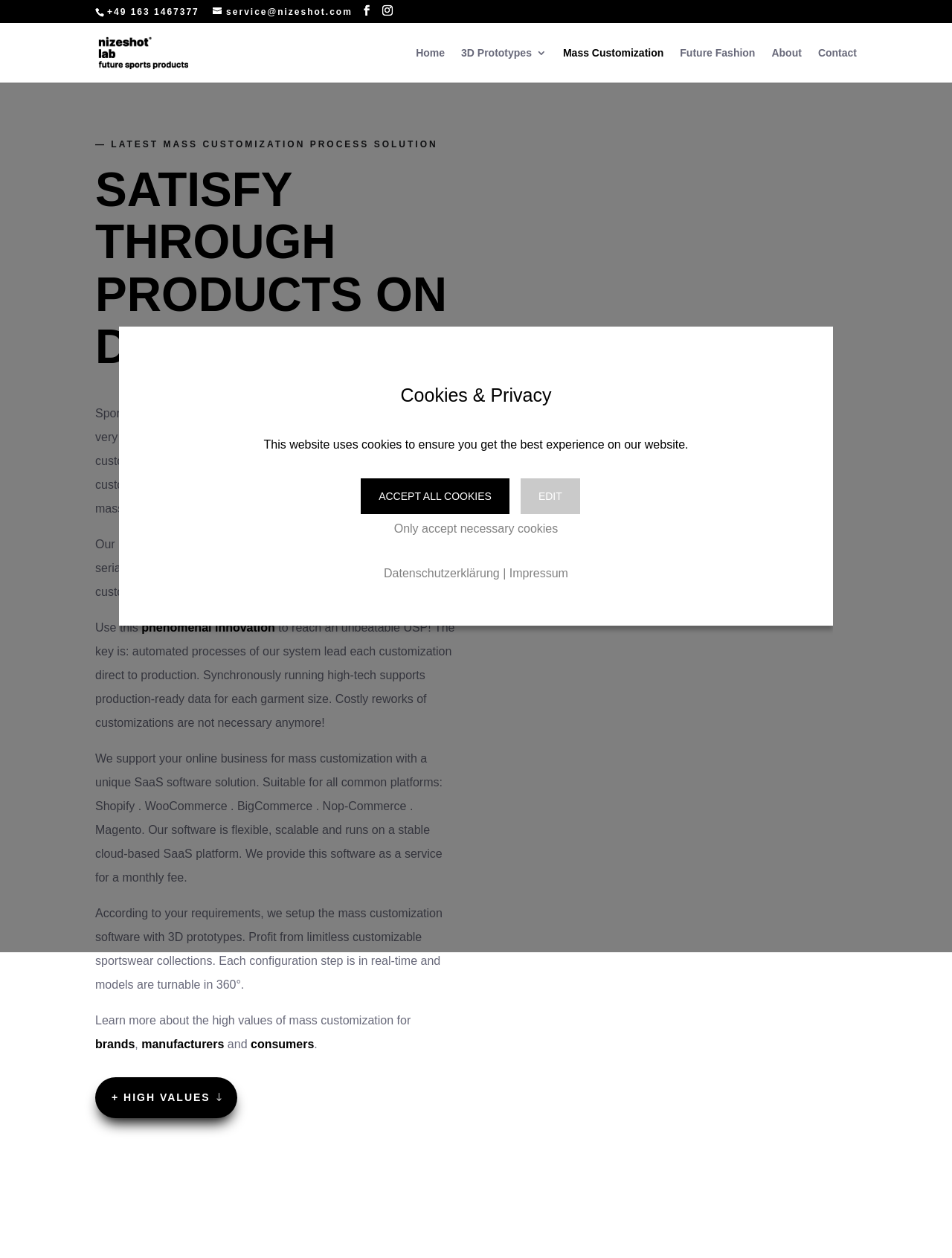Identify the bounding box coordinates for the element you need to click to achieve the following task: "Learn more about mass customization". Provide the bounding box coordinates as four float numbers between 0 and 1, in the form [left, top, right, bottom].

[0.591, 0.038, 0.697, 0.066]